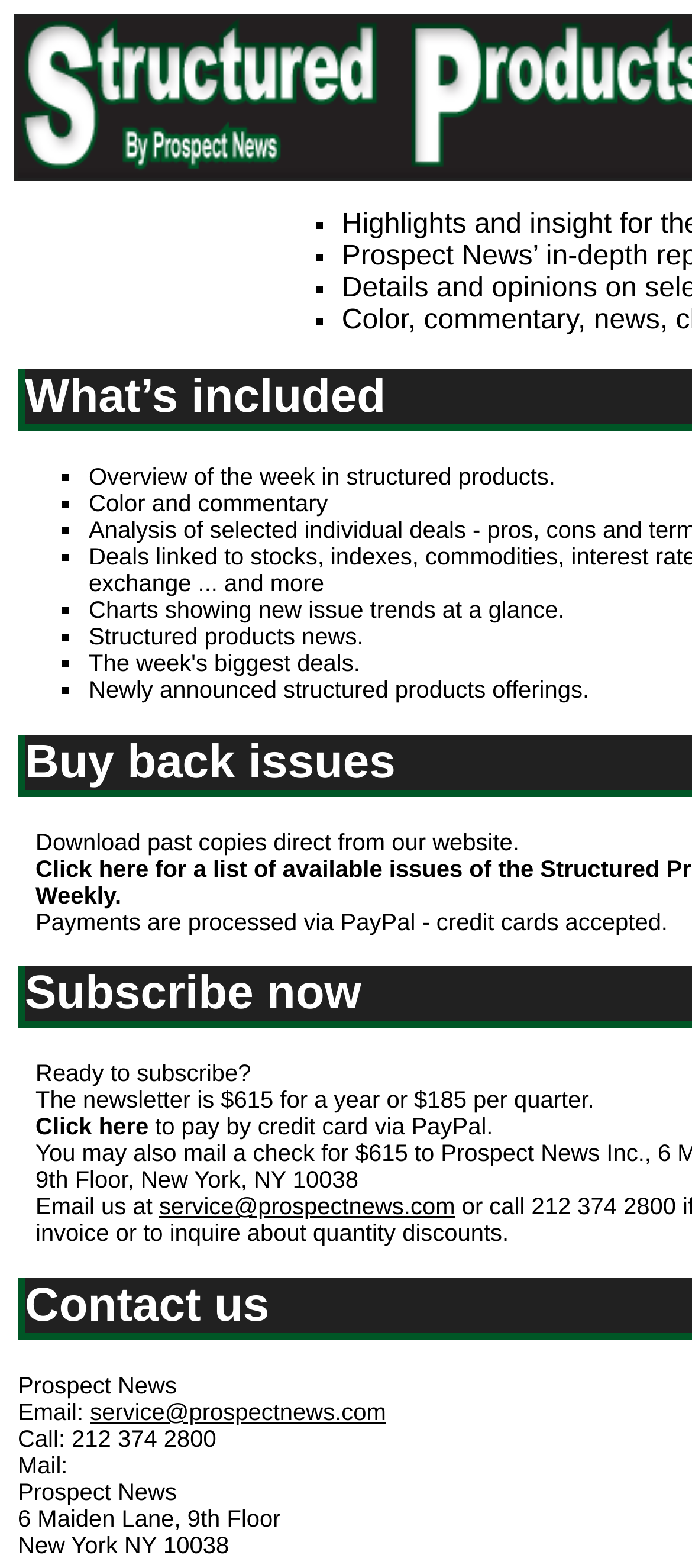Based on the image, provide a detailed and complete answer to the question: 
How can I pay for the newsletter?

I found a static text element 'Payments are processed via PayPal - credit cards accepted.' and a link element 'Click here to pay by credit card via PayPal.' which suggests that payment can be made using a credit card via PayPal.